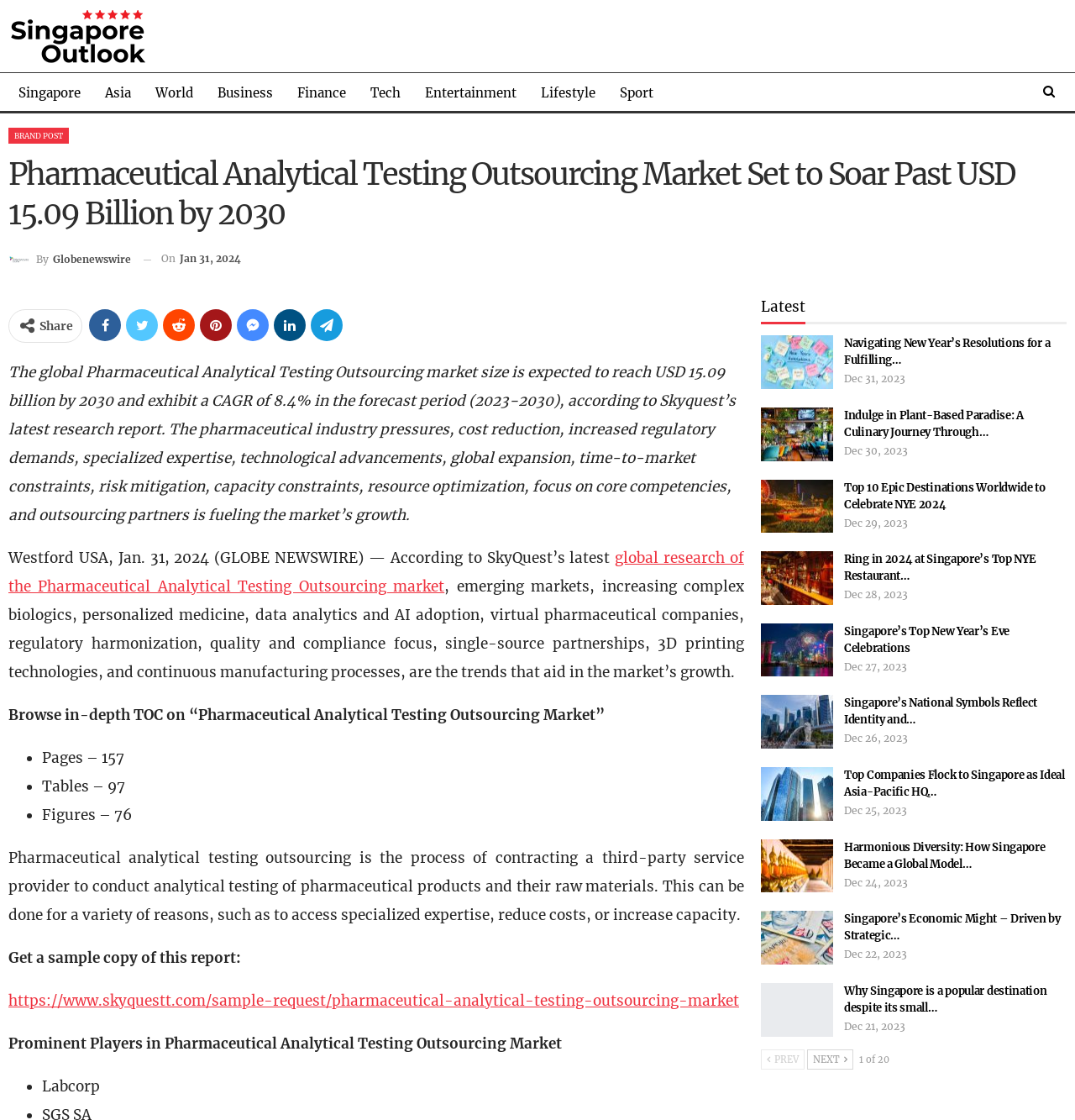Locate the bounding box coordinates of the clickable area needed to fulfill the instruction: "Get a sample copy of this report".

[0.008, 0.885, 0.688, 0.901]